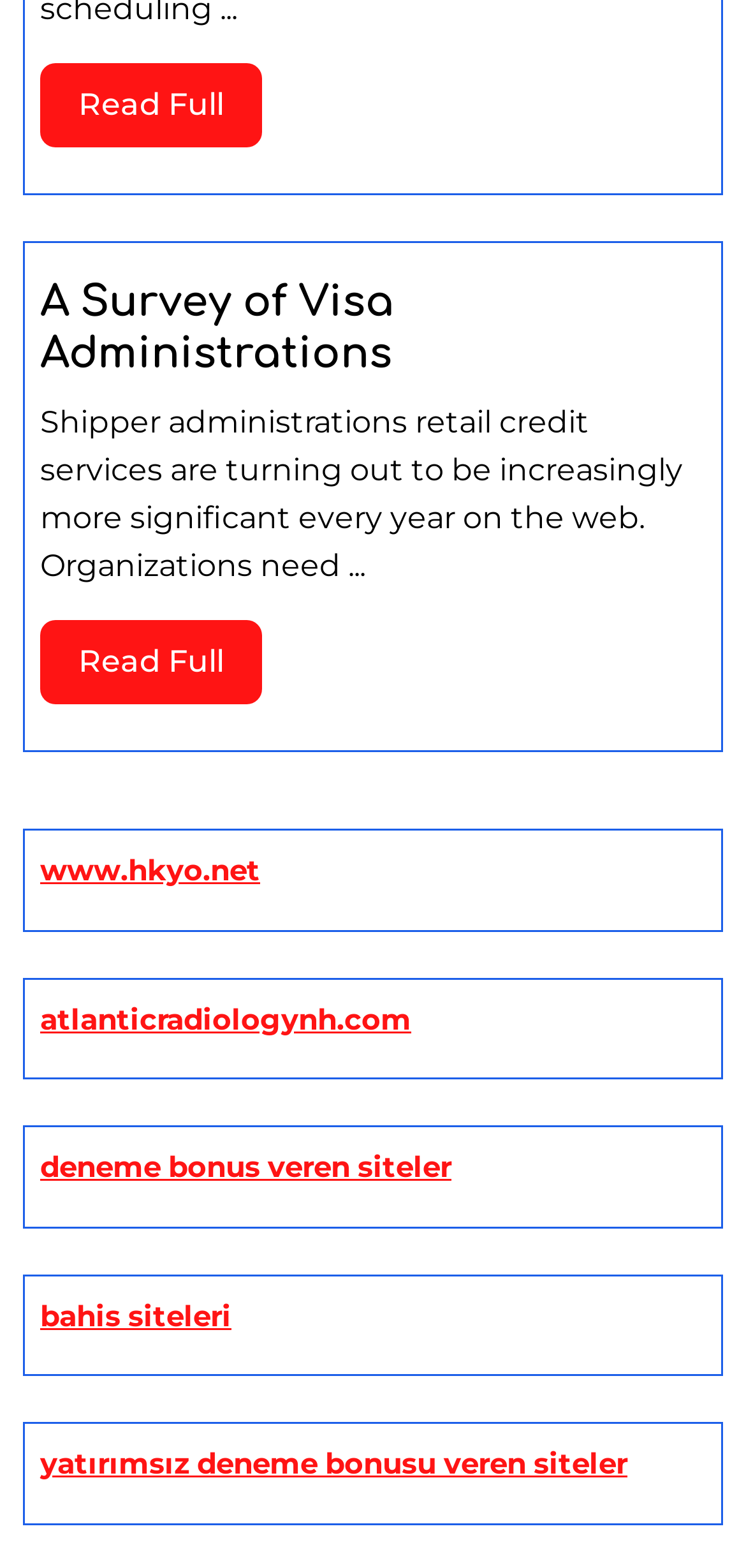Locate the bounding box coordinates of the element that should be clicked to execute the following instruction: "Visit the website A Survey of Visa Administrations".

[0.054, 0.179, 0.528, 0.24]